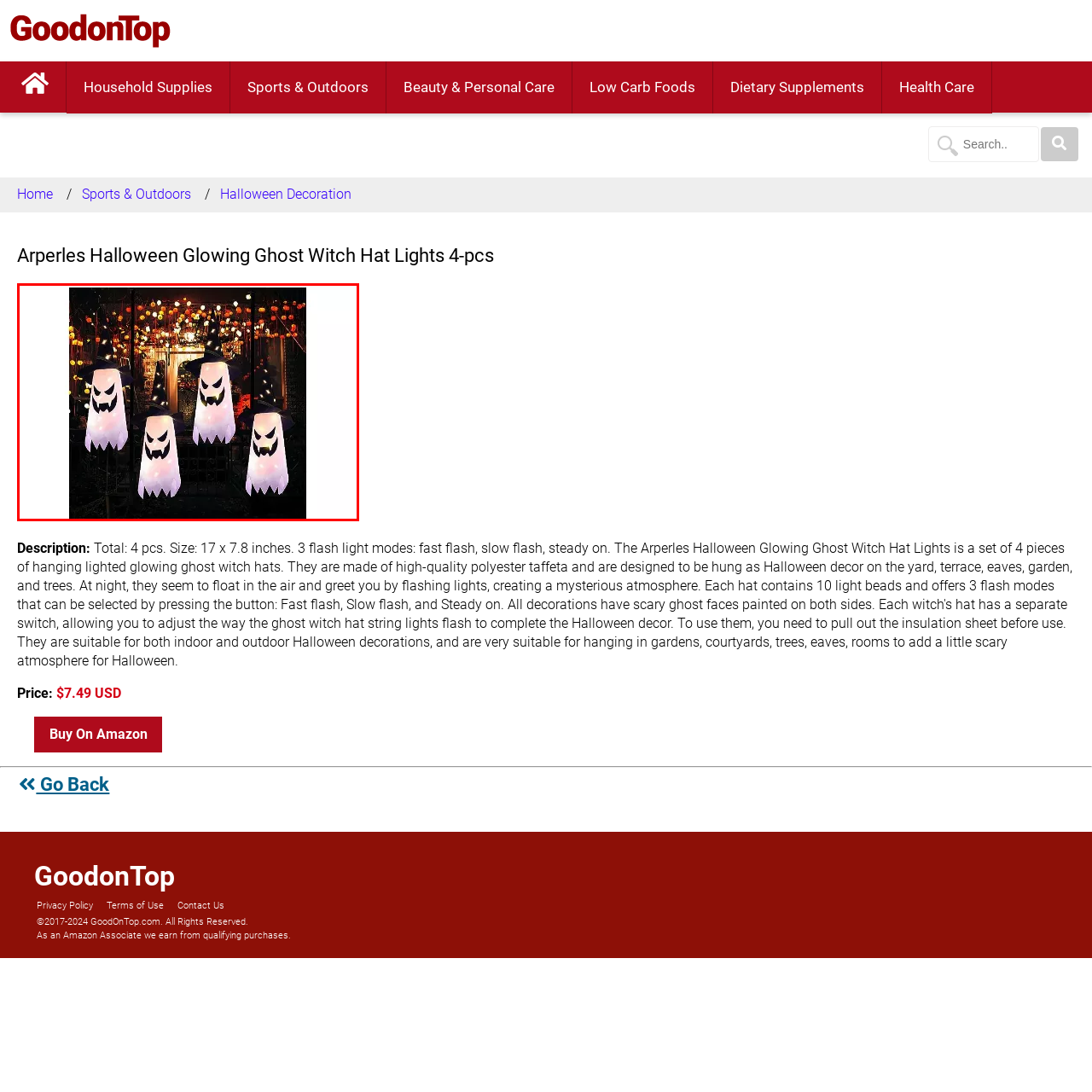Observe the image enclosed by the red rectangle, then respond to the question in one word or phrase:
How many ghost decorations are shown?

Four